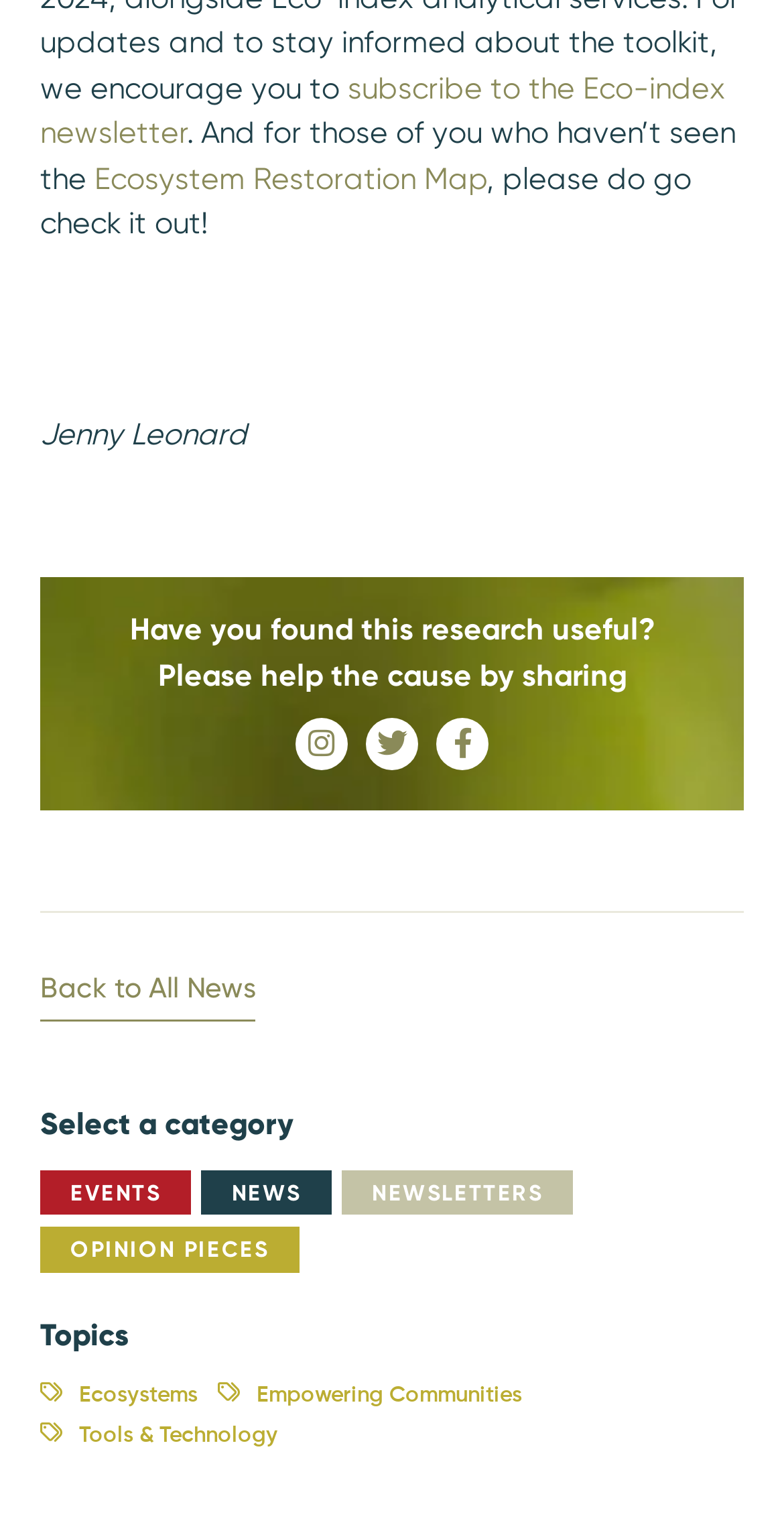Please determine the bounding box coordinates of the section I need to click to accomplish this instruction: "Return to top".

None